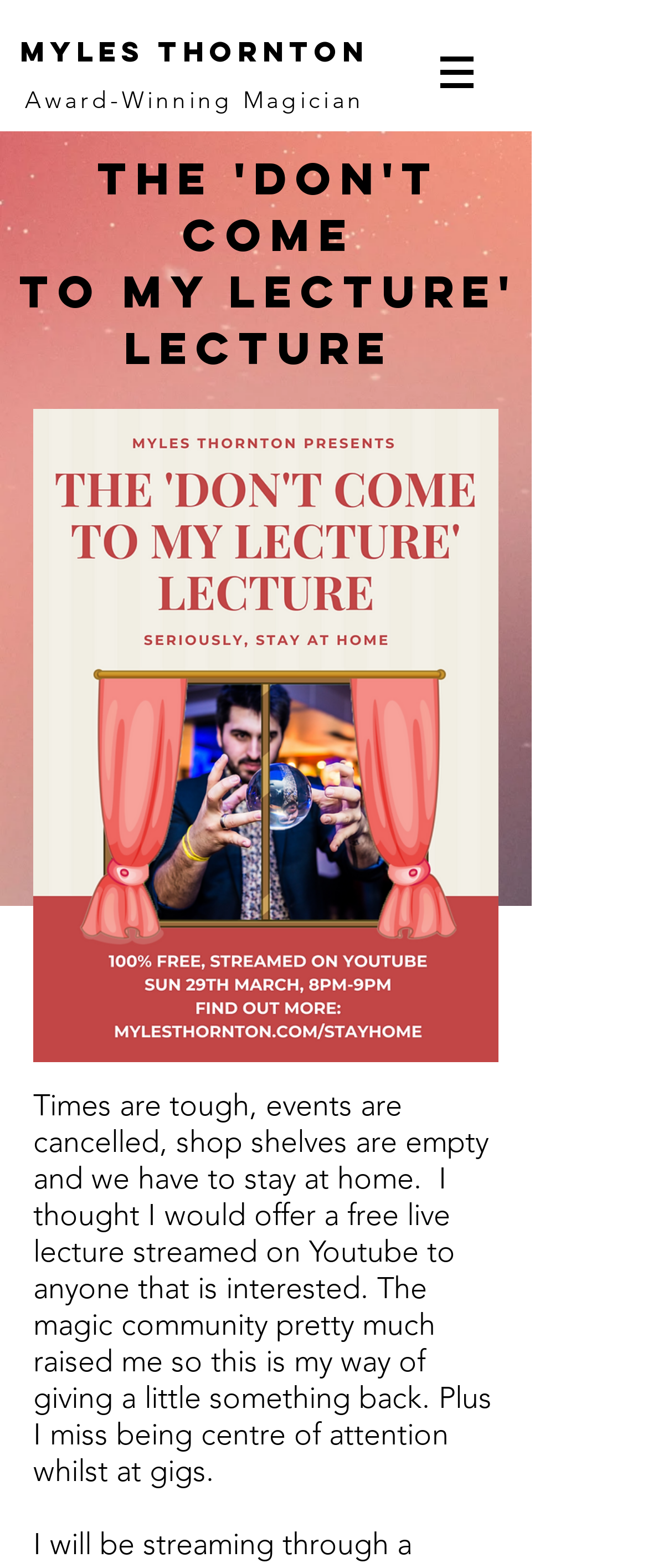Respond to the following question with a brief word or phrase:
What is the current situation described on the webpage?

Tough times